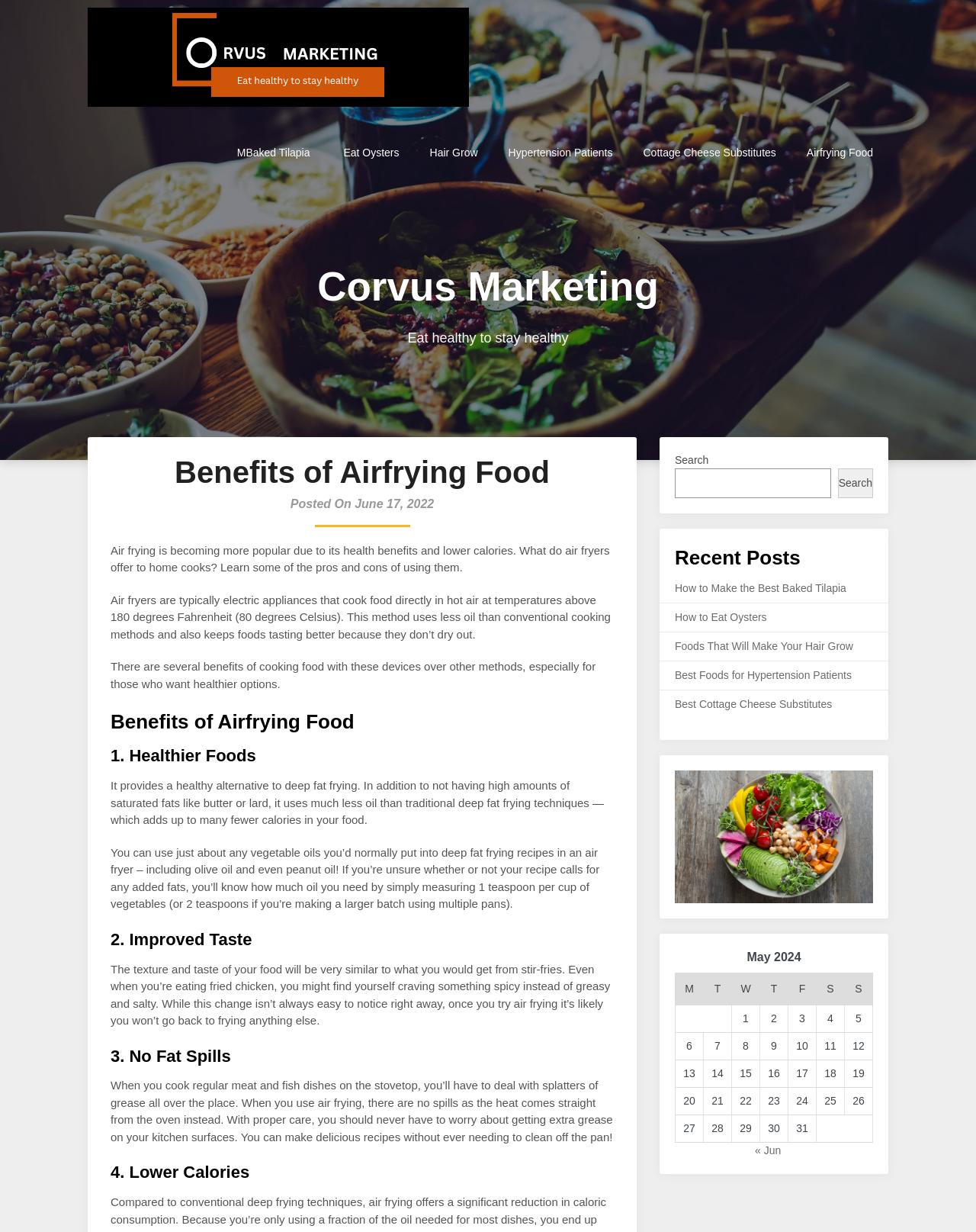Locate the coordinates of the bounding box for the clickable region that fulfills this instruction: "Click on the 'How to Make the Best Baked Tilapia' link".

[0.691, 0.473, 0.87, 0.483]